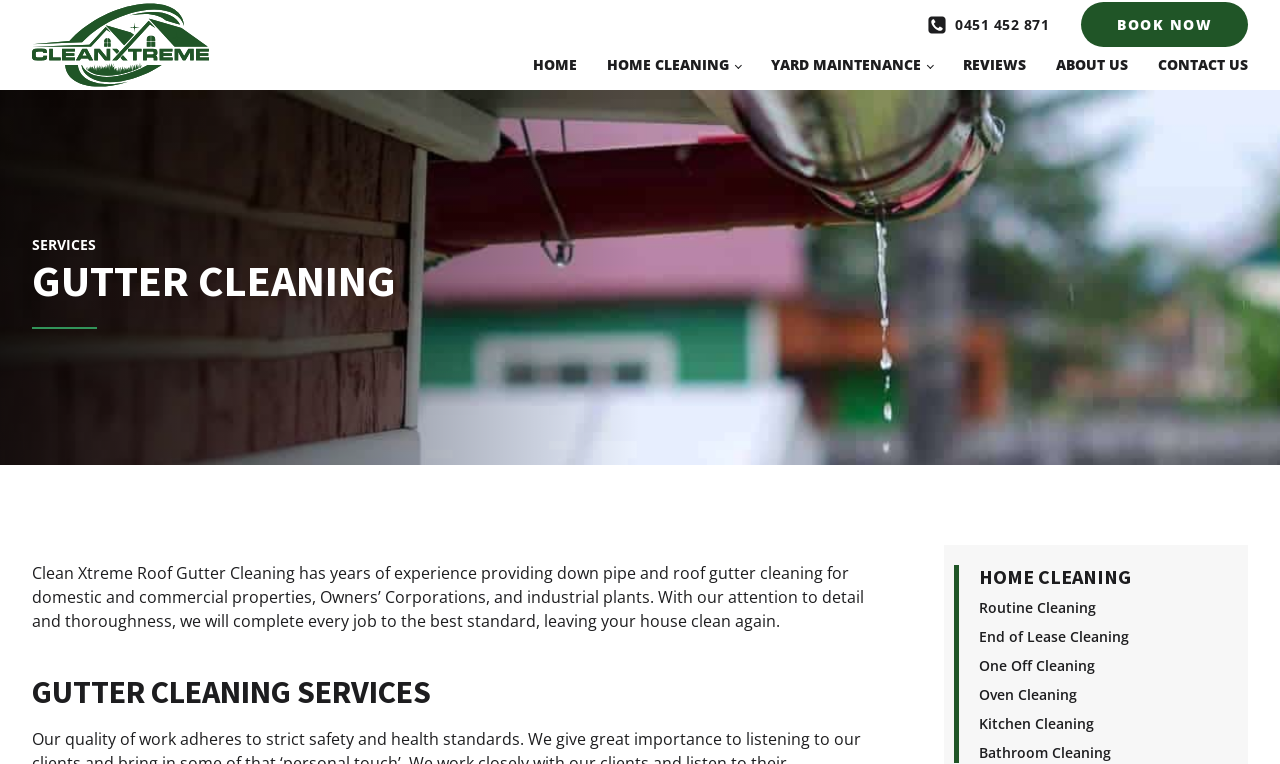Please answer the following question using a single word or phrase: What is the name of the company?

Clean Xtreme